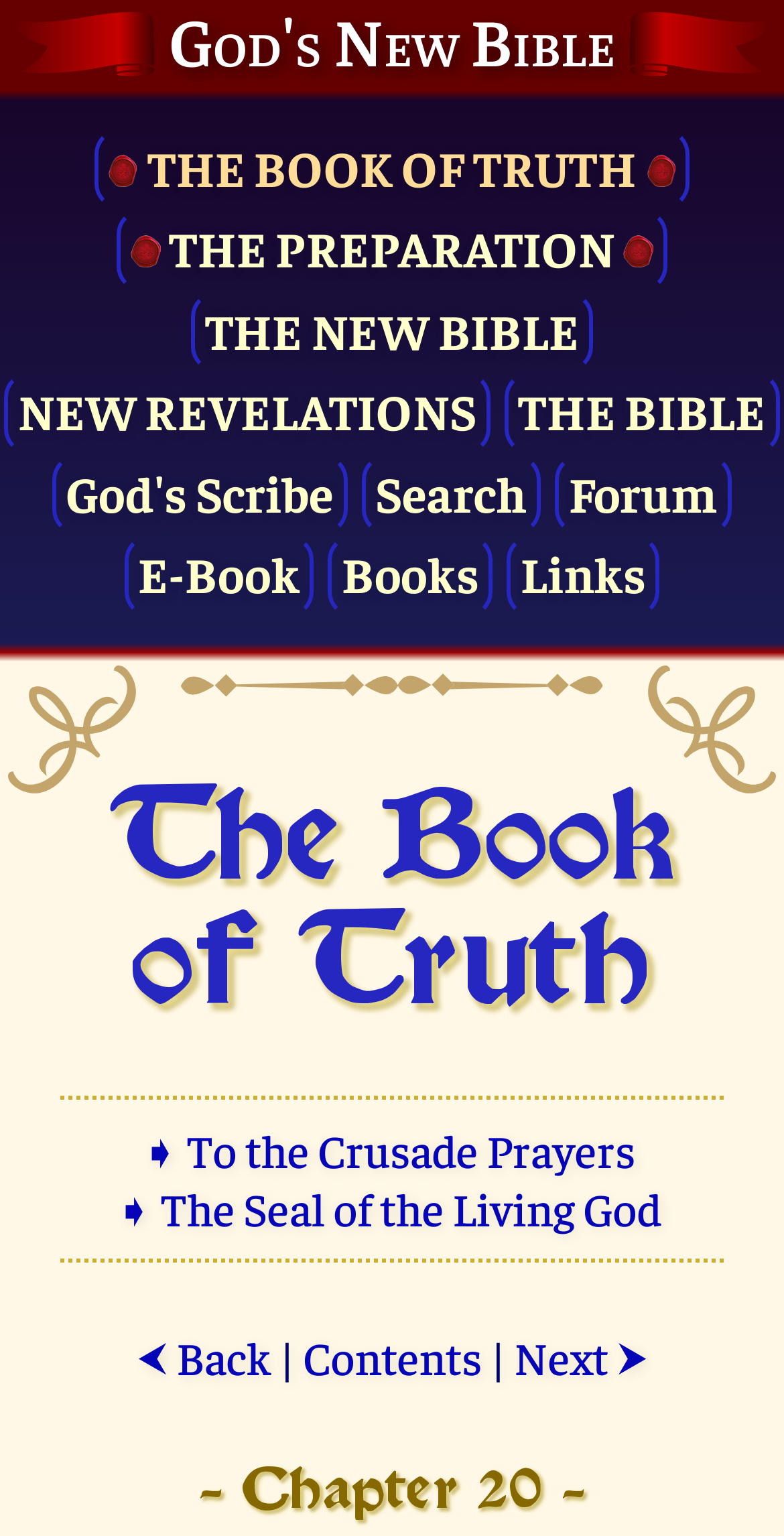Please give a succinct answer to the question in one word or phrase:
What is the text of the first heading?

God's New Bible